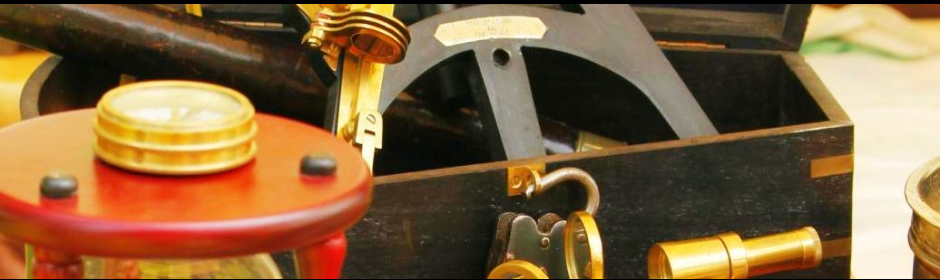What type of components are peeking out of the box?
From the image, respond using a single word or phrase.

Brass components